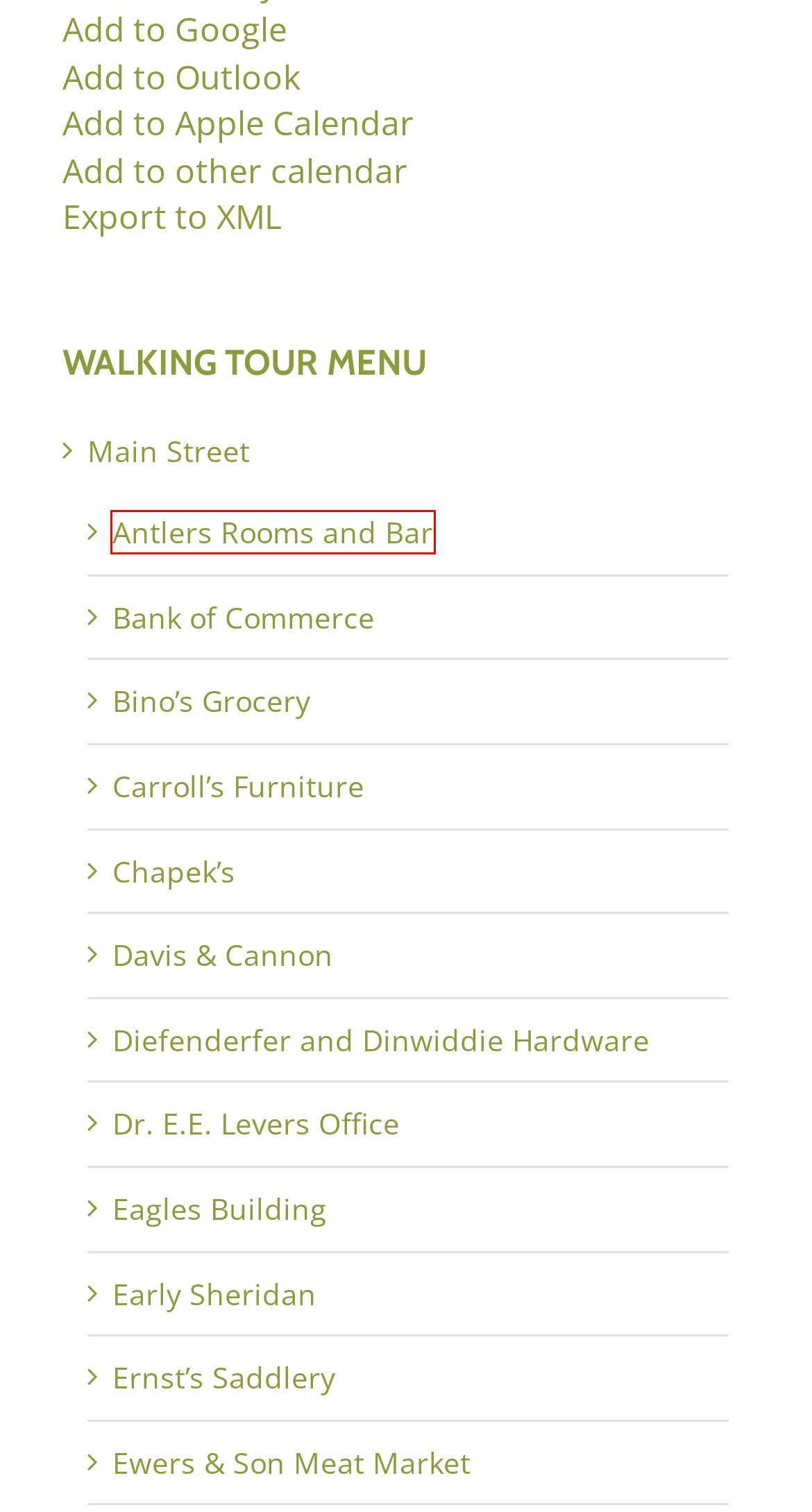A screenshot of a webpage is provided, featuring a red bounding box around a specific UI element. Identify the webpage description that most accurately reflects the new webpage after interacting with the selected element. Here are the candidates:
A. Office Barber Shop – Downtown Sheridan Association
B. Diefenderfer and Dinwiddie Hardware – Downtown Sheridan Association
C. Sheridan Brewery Executive Homes – Downtown Sheridan Association
D. King’s Saddlery – Downtown Sheridan Association
E. Antlers Rooms and Bar – Downtown Sheridan Association
F. Davis & Cannon – Downtown Sheridan Association
G. Ewers & Son Meat Market – Downtown Sheridan Association
H. Bank of Commerce – Downtown Sheridan Association

E